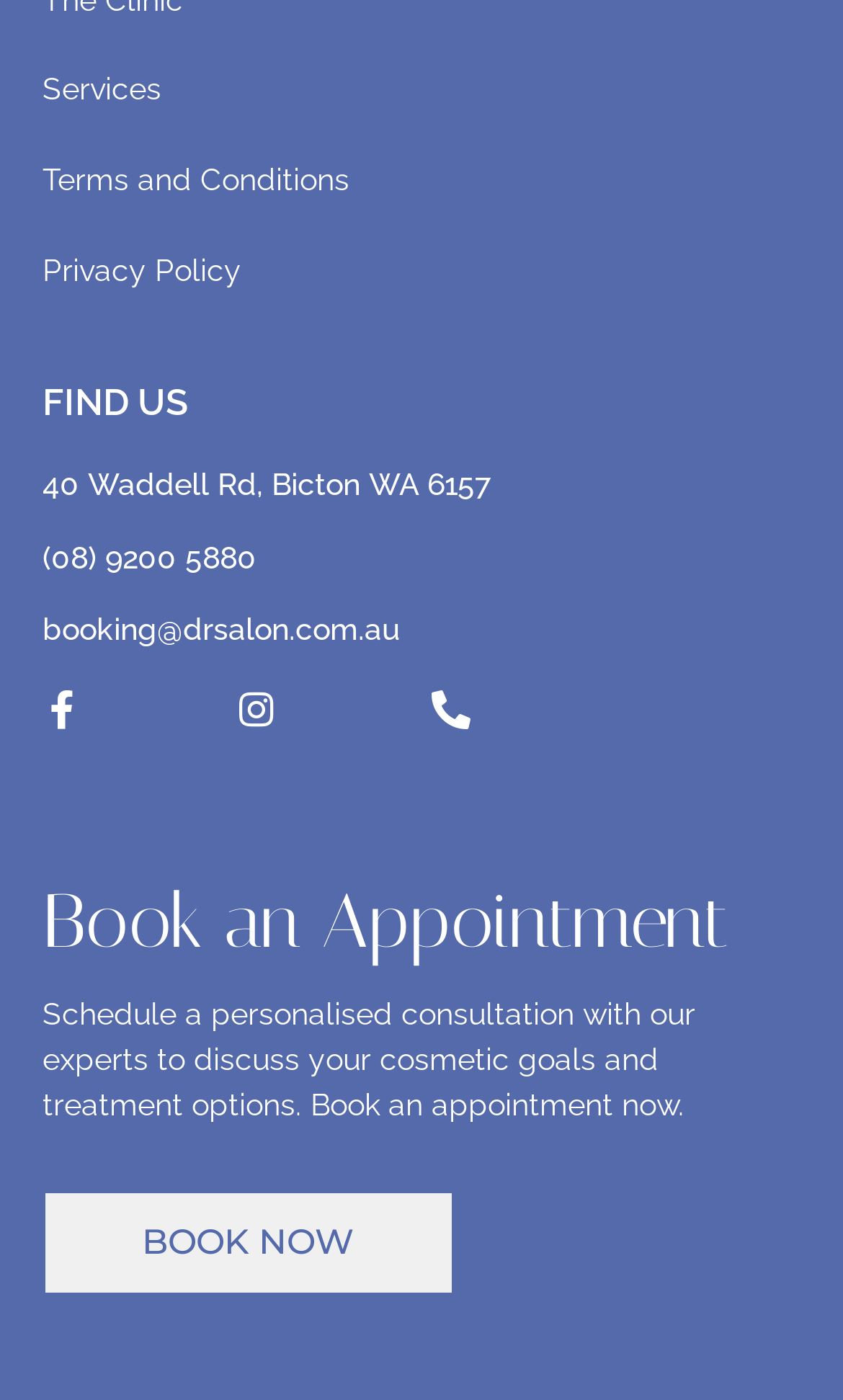Please determine the bounding box coordinates of the element to click in order to execute the following instruction: "View services". The coordinates should be four float numbers between 0 and 1, specified as [left, top, right, bottom].

[0.05, 0.033, 0.95, 0.097]